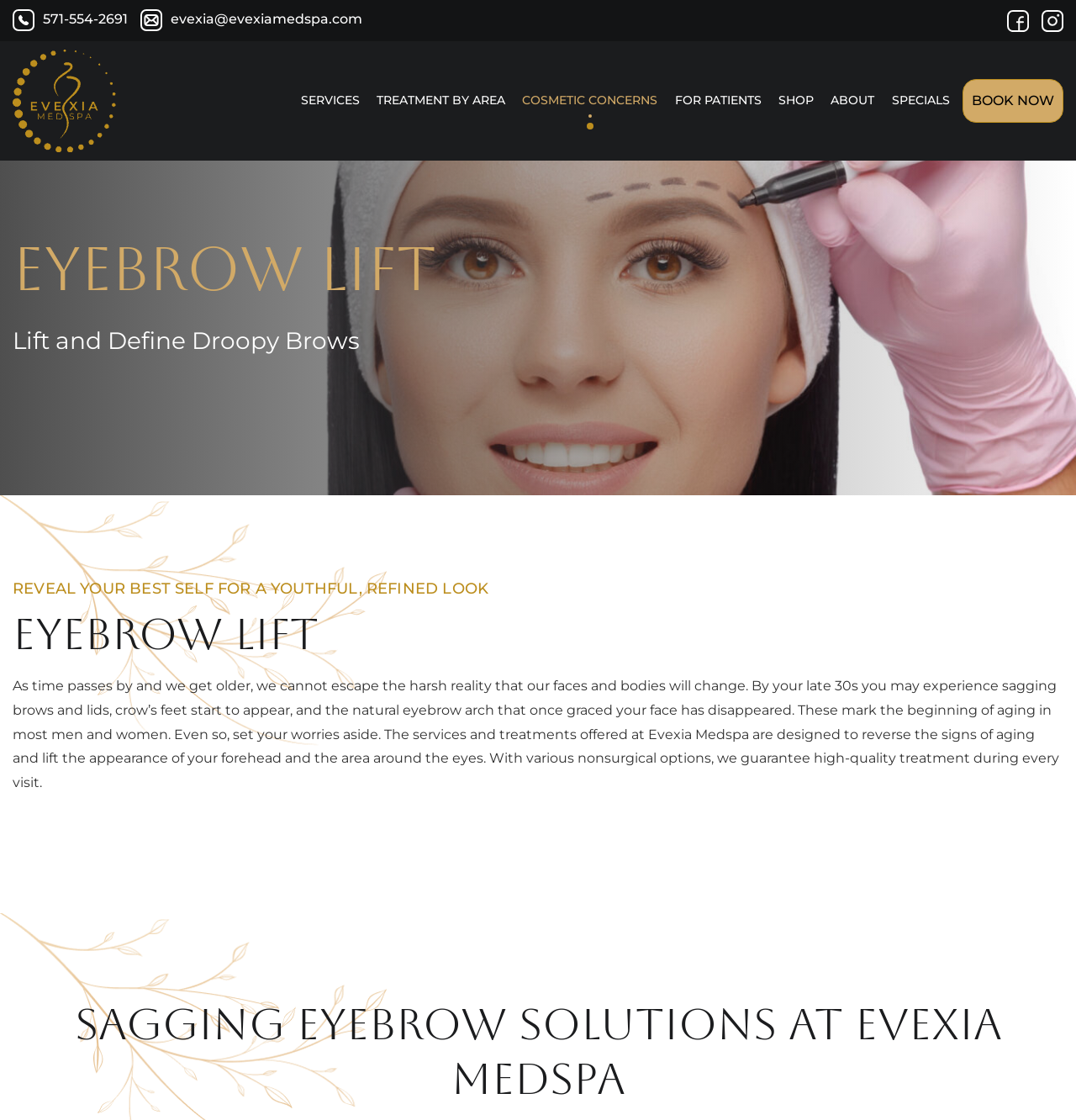Determine the bounding box coordinates of the clickable element to complete this instruction: "view related posts". Provide the coordinates in the format of four float numbers between 0 and 1, [left, top, right, bottom].

None